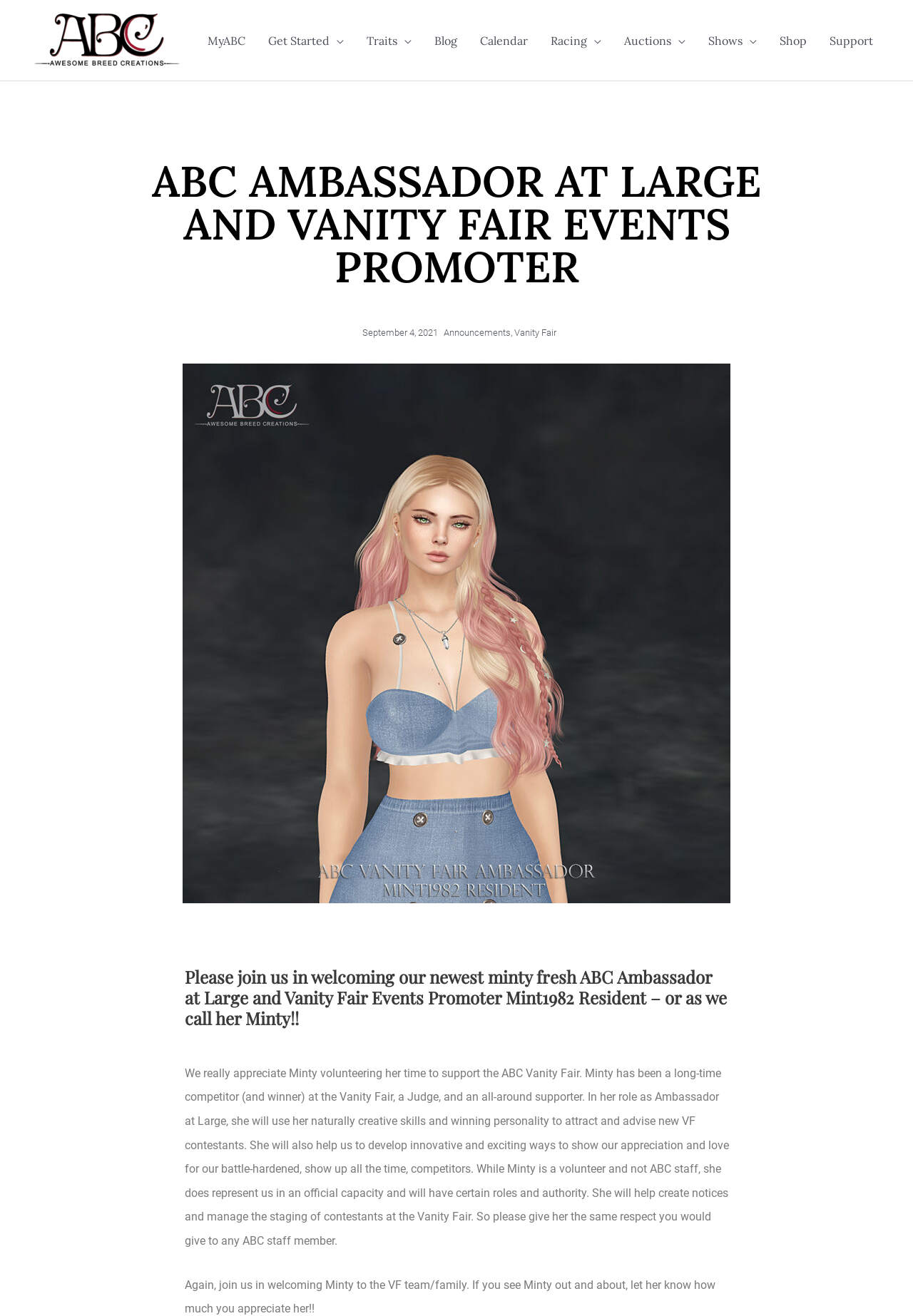Pinpoint the bounding box coordinates of the area that should be clicked to complete the following instruction: "Read Announcements". The coordinates must be given as four float numbers between 0 and 1, i.e., [left, top, right, bottom].

[0.486, 0.249, 0.559, 0.257]